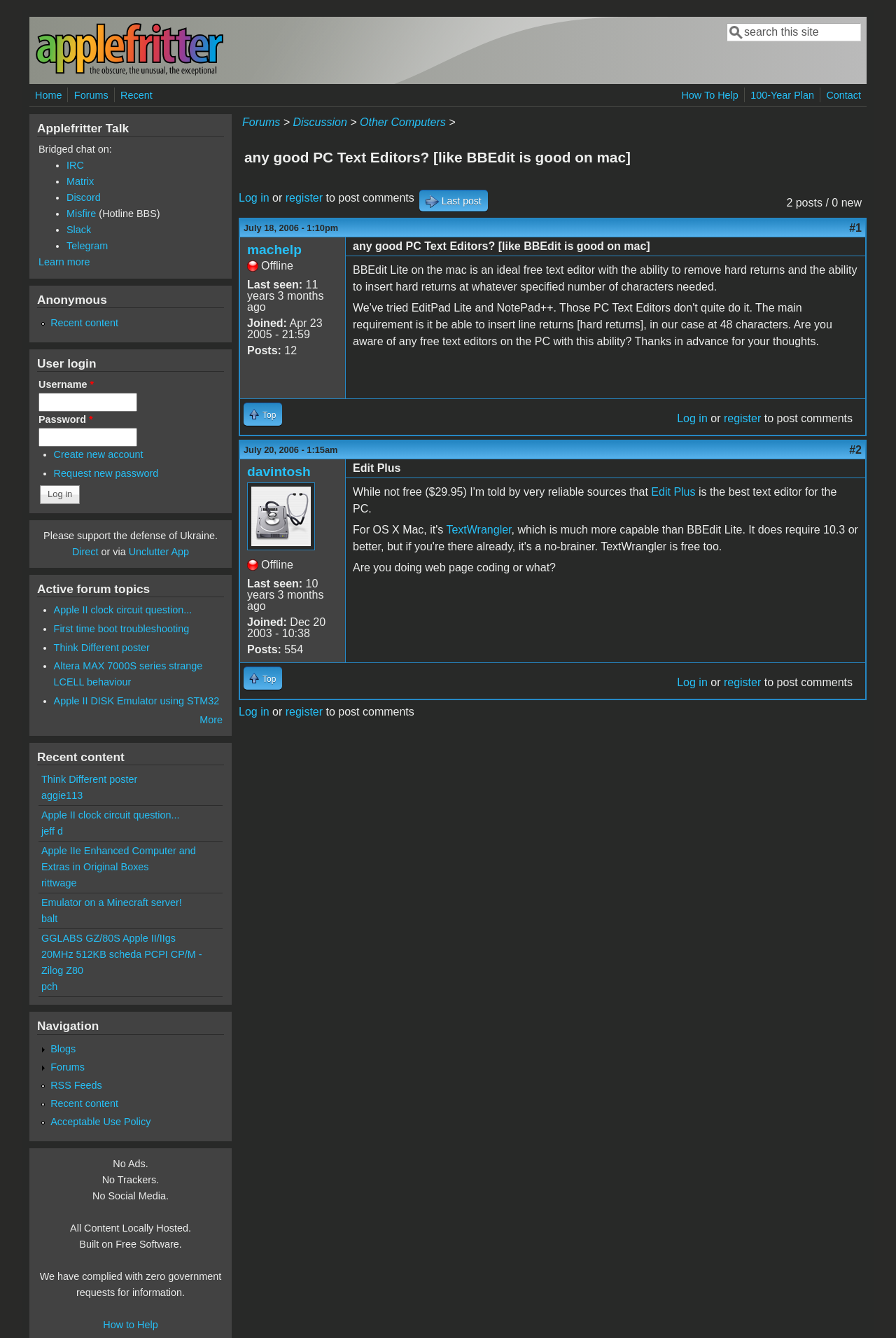Answer the question in a single word or phrase:
What is the topic of discussion in this forum?

PC Text Editors